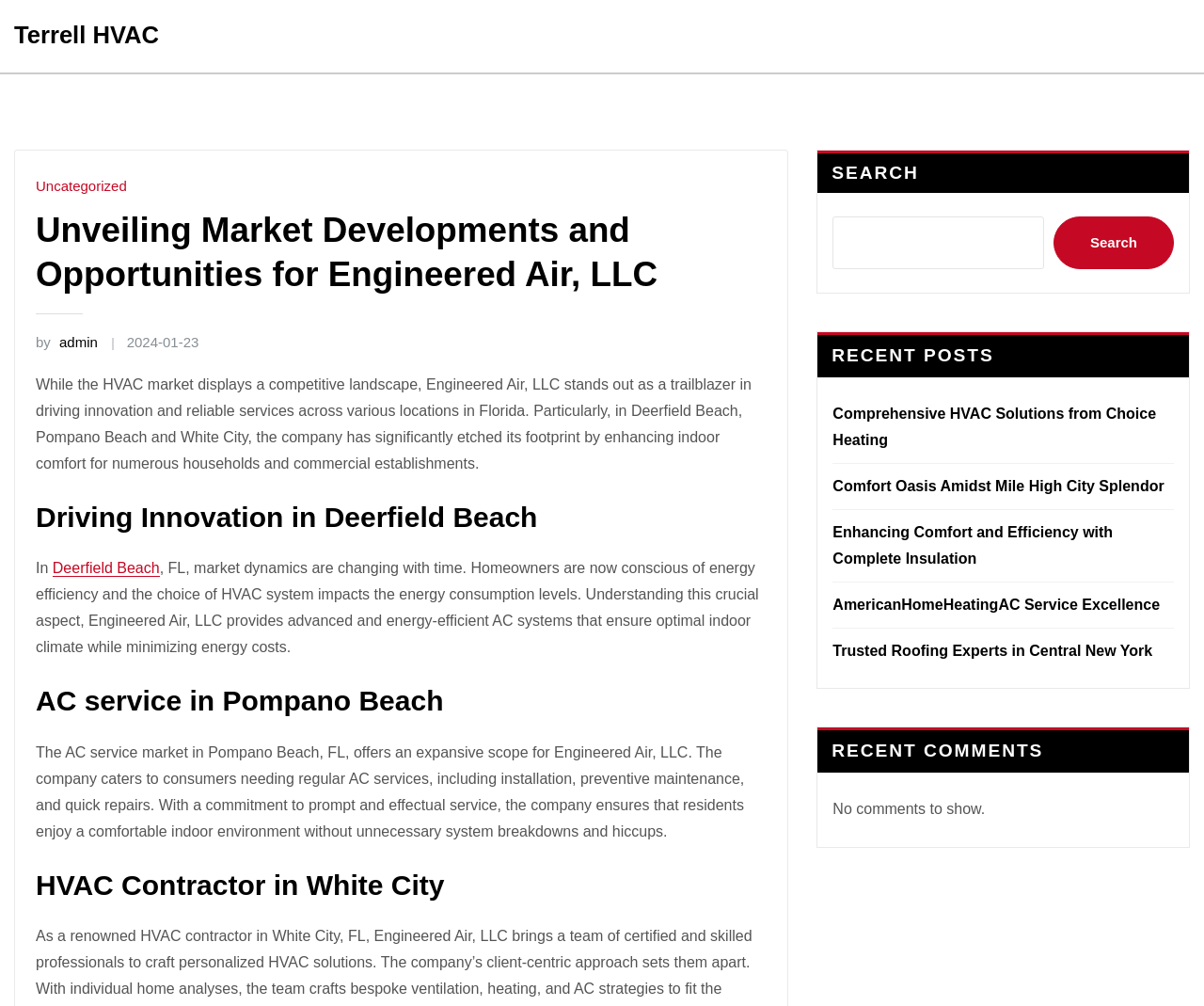Give a one-word or phrase response to the following question: In which cities does Engineered Air, LLC operate?

Deerfield Beach, Pompano Beach, White City